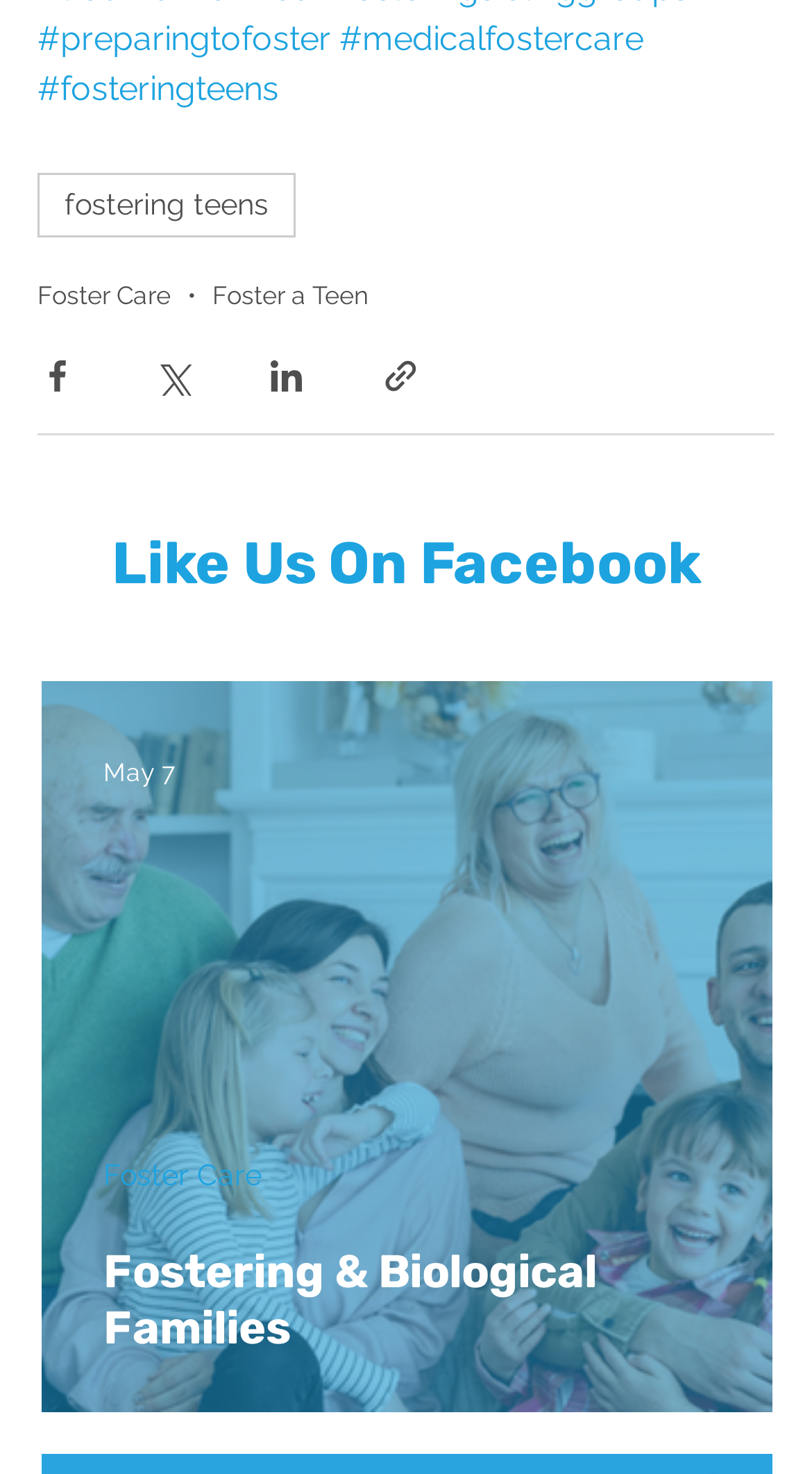What is the first link in the navigation? Look at the image and give a one-word or short phrase answer.

Fostering teens